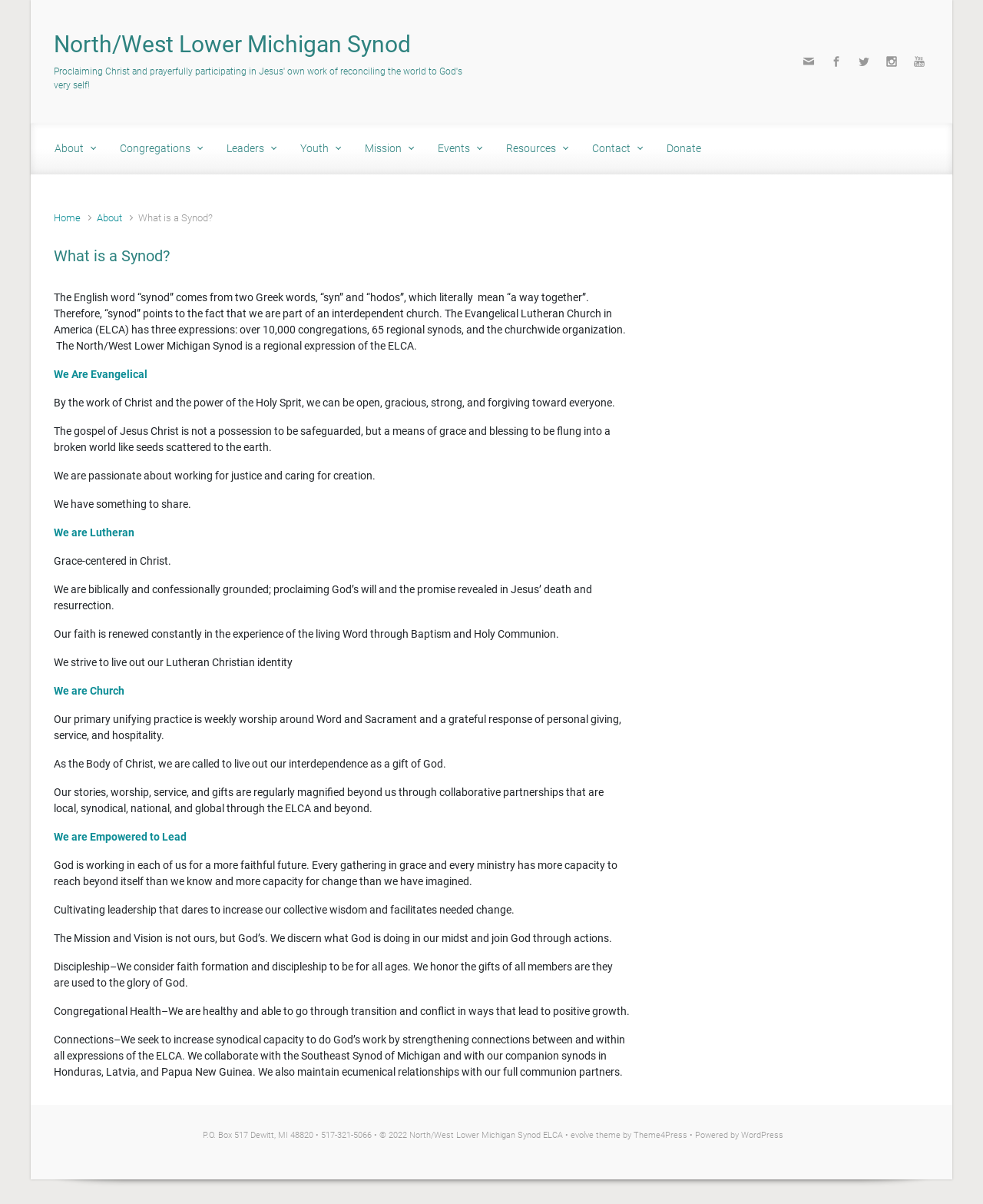Identify the bounding box coordinates of the clickable region required to complete the instruction: "Click on PRIVACY POLICY". The coordinates should be given as four float numbers within the range of 0 and 1, i.e., [left, top, right, bottom].

None